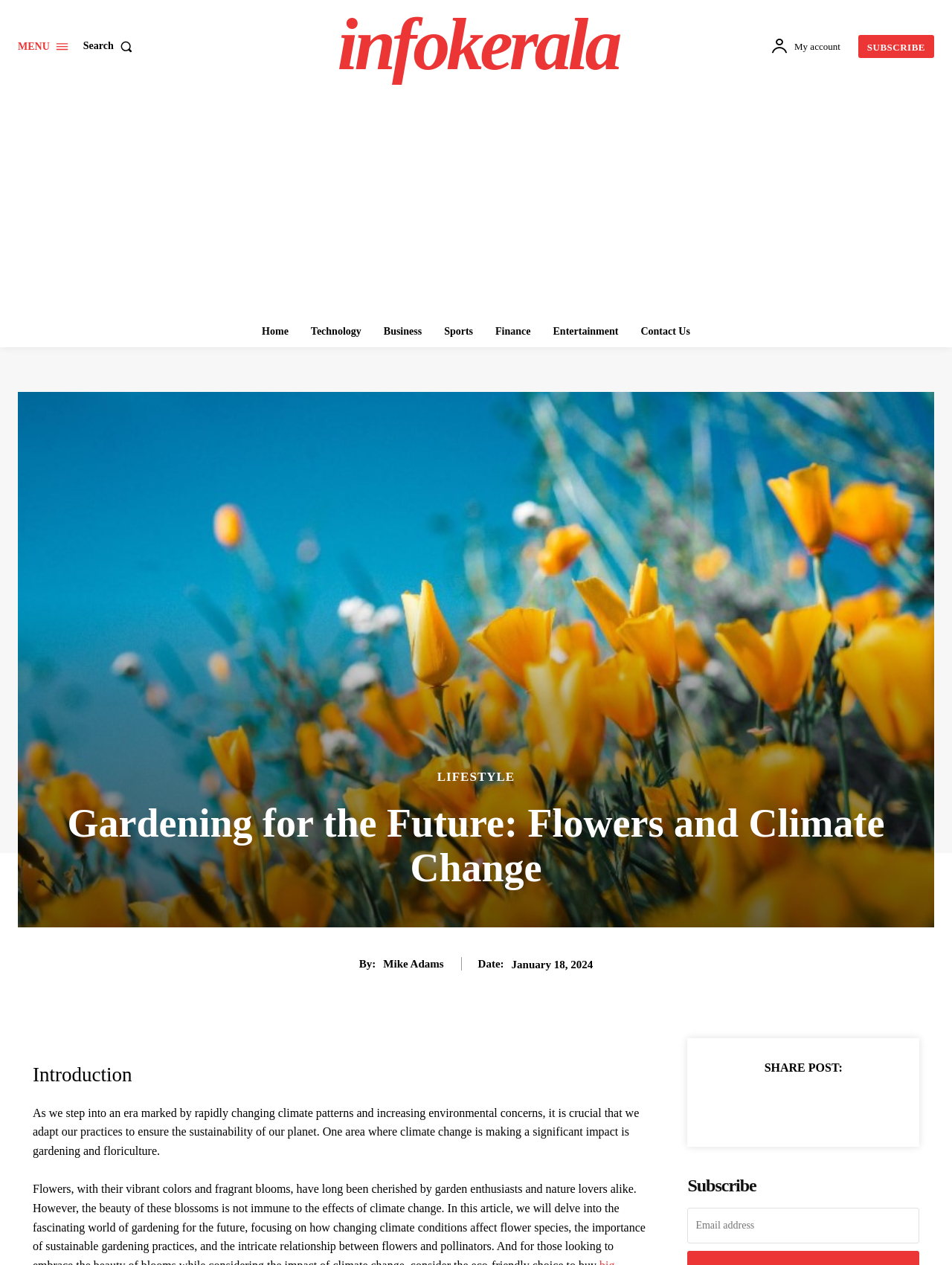Identify the bounding box coordinates necessary to click and complete the given instruction: "Click the MENU link".

[0.019, 0.024, 0.072, 0.049]